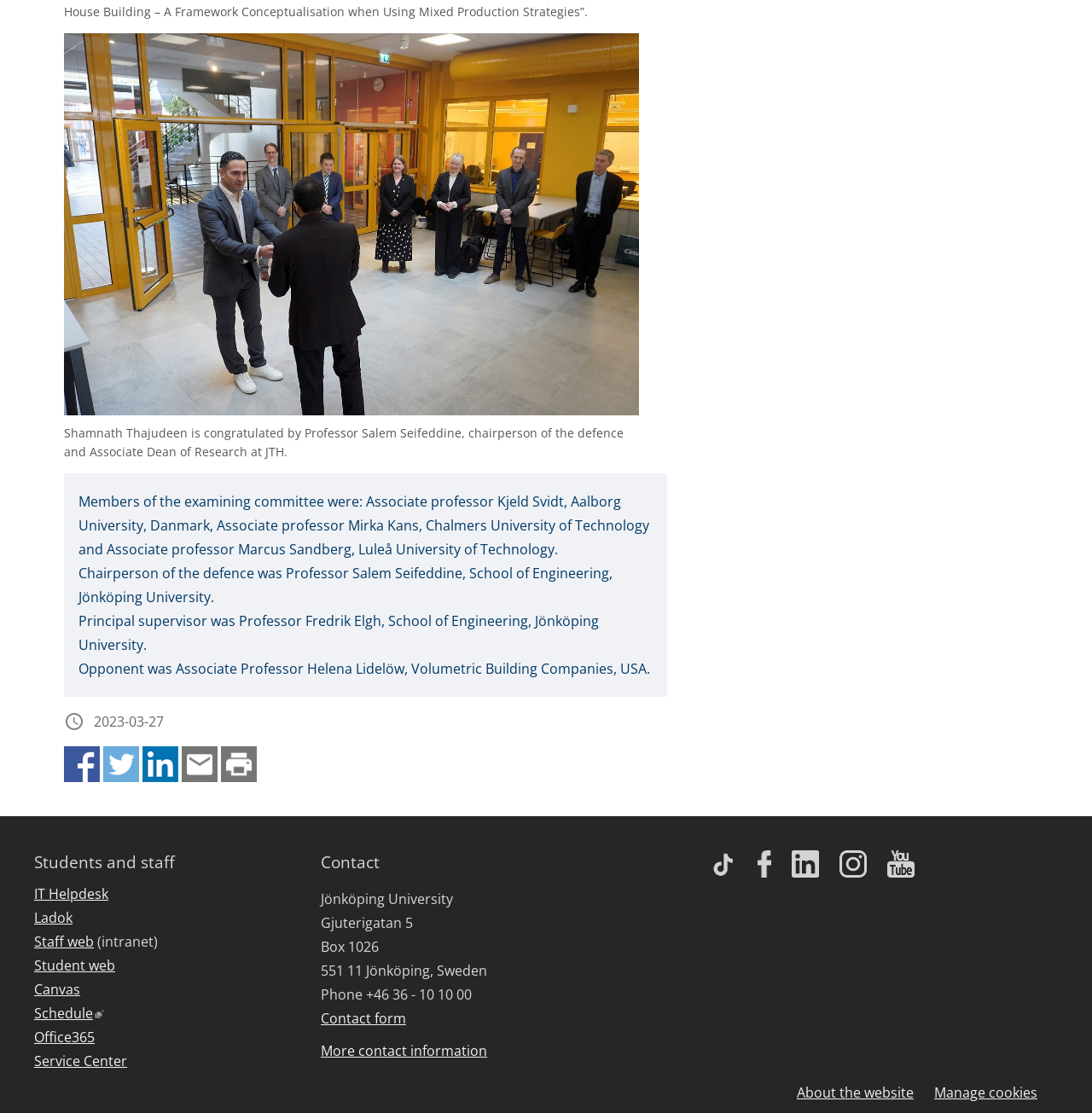What is the purpose of the links at the bottom of the webpage?
Please provide a single word or phrase in response based on the screenshot.

Footer links